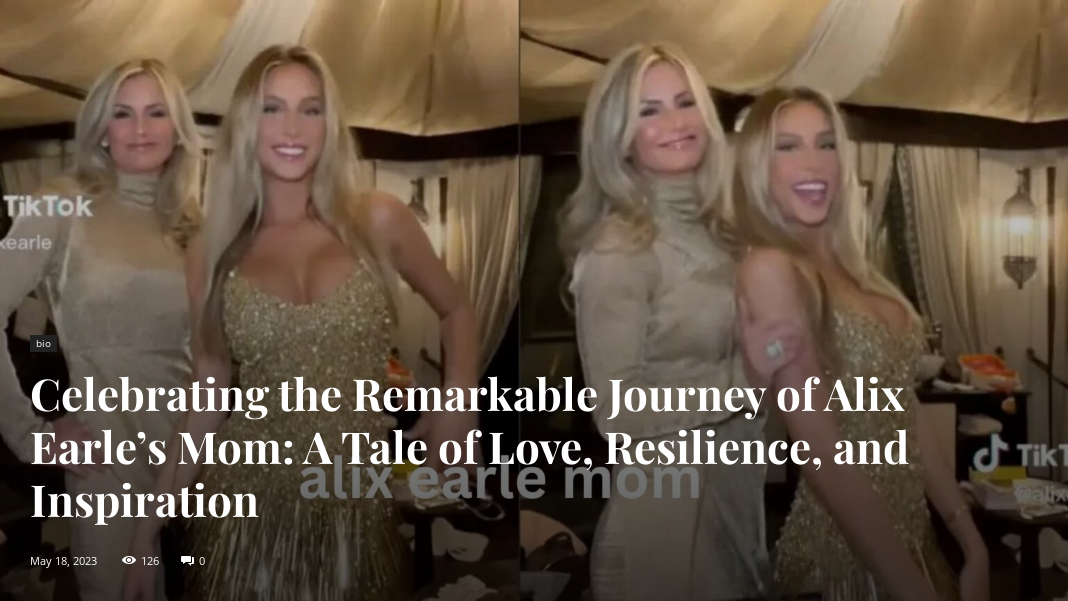Offer a comprehensive description of the image.

In this heartwarming image, two women stand side by side, exuding joy and elegance. On the left, one woman sports a dazzling golden dress that sparkles with every movement, while the other shines in a soft beige ensemble, highlighting their radiant smiles. Set in a beautifully decorated space with draped fabric and warm lighting, the scene captures a moment of celebration and connection. The text overlay reads, "Celebrating the Remarkable Journey of Alix Earle’s Mom: A Tale of Love, Resilience, and Inspiration," reflecting on a narrative of strength and familial bonds. This image invites viewers to appreciate the enduring influence of loved ones and the memorable moments that shape our lives.